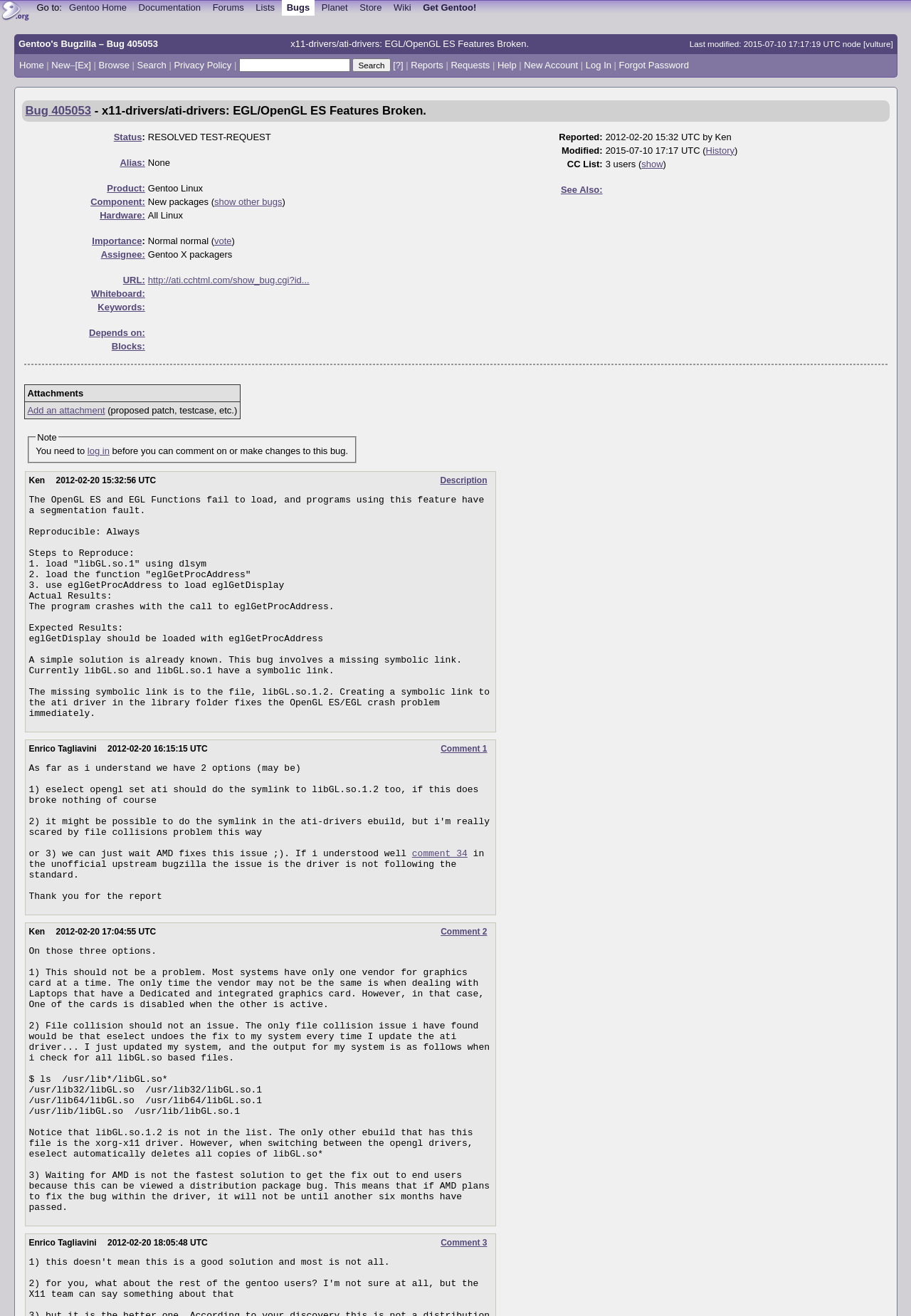Identify the bounding box coordinates of the section to be clicked to complete the task described by the following instruction: "Search for something". The coordinates should be four float numbers between 0 and 1, formatted as [left, top, right, bottom].

[0.262, 0.044, 0.384, 0.055]